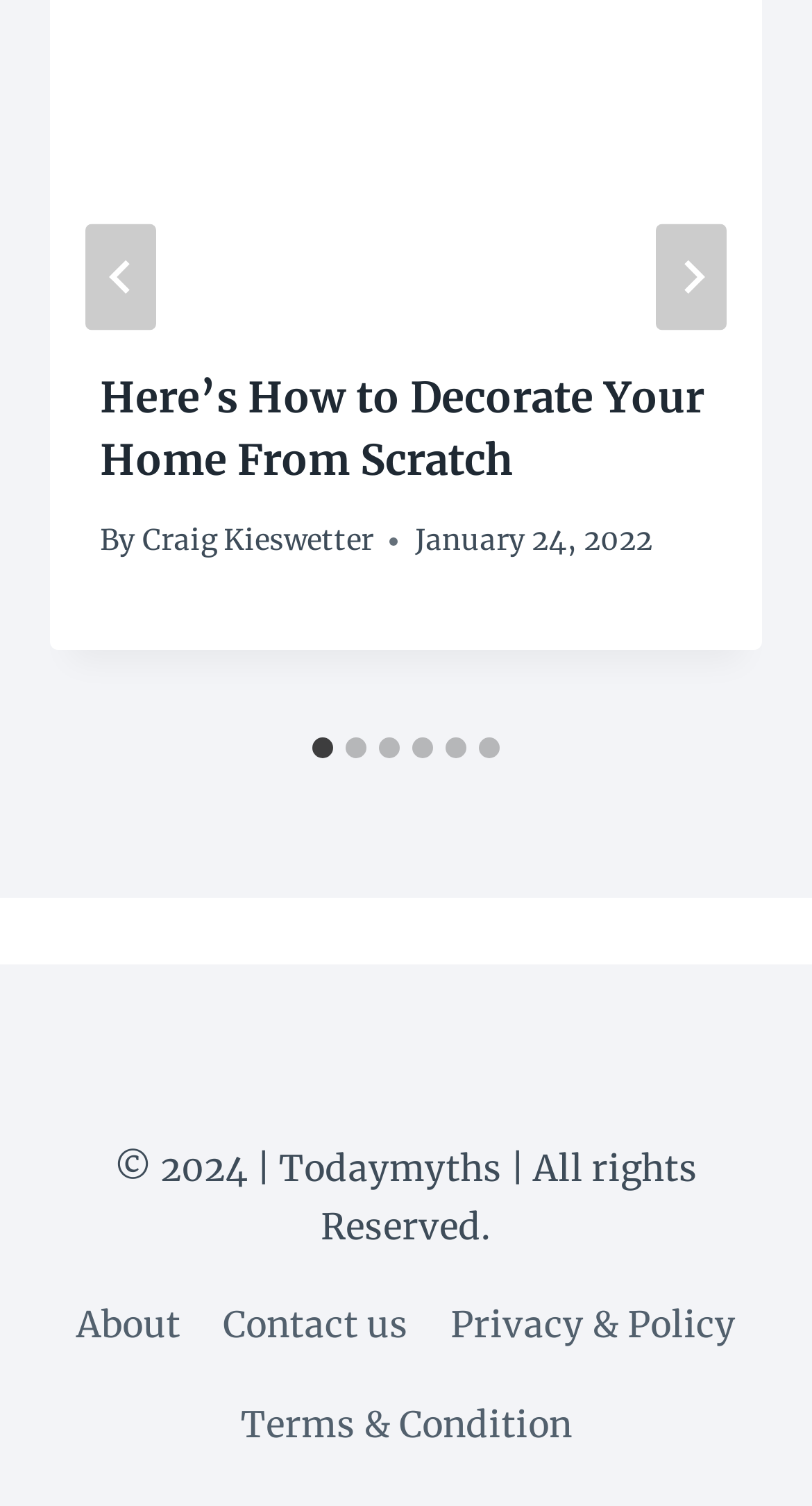How many slides are available in the article?
Answer the question with a single word or phrase, referring to the image.

6